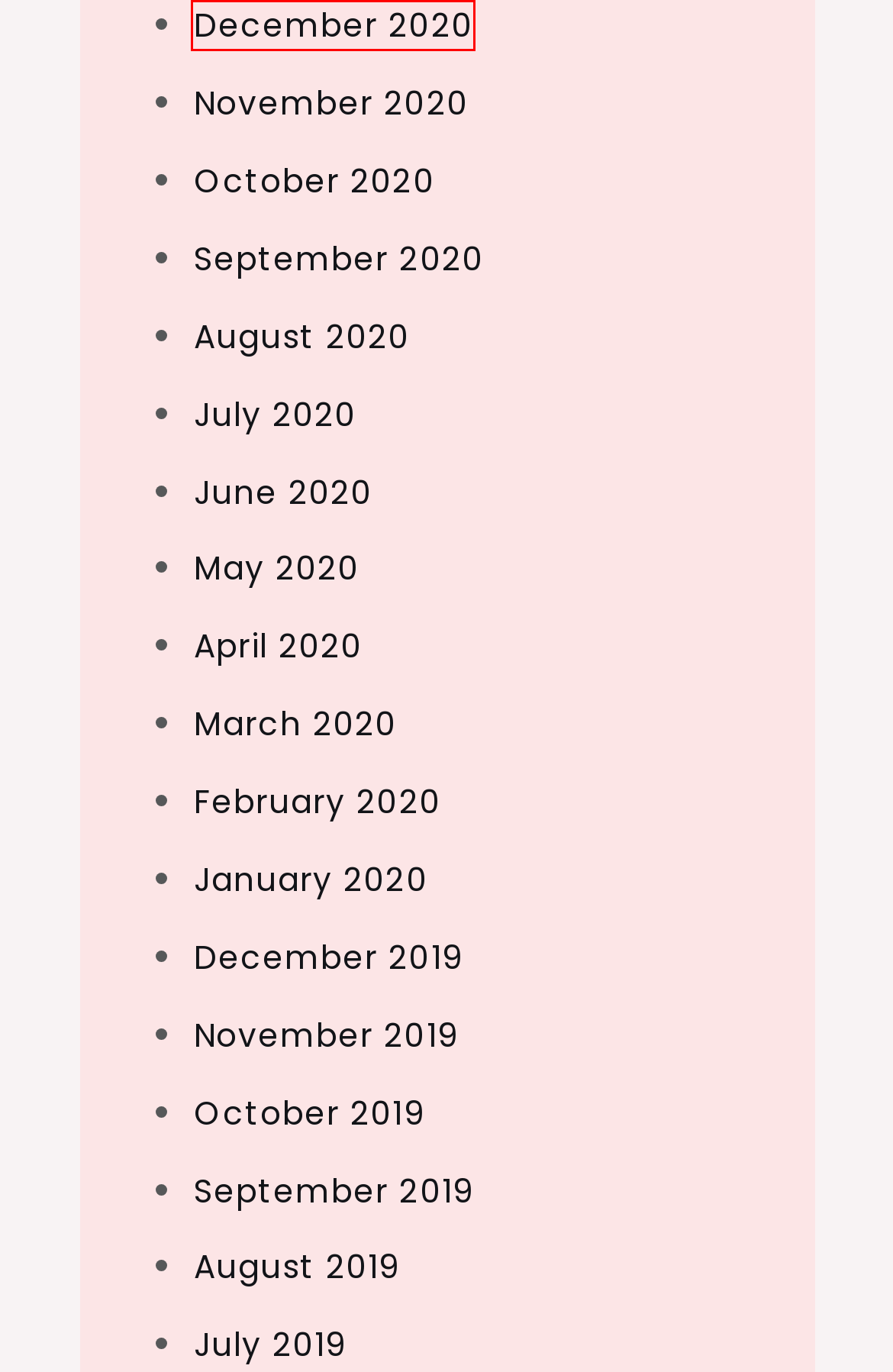You are given a screenshot of a webpage with a red rectangle bounding box. Choose the best webpage description that matches the new webpage after clicking the element in the bounding box. Here are the candidates:
A. December 2019 – General Information
B. August 2020 – General Information
C. September 2020 – General Information
D. November 2019 – General Information
E. August 2019 – General Information
F. October 2020 – General Information
G. June 2020 – General Information
H. December 2020 – General Information

H